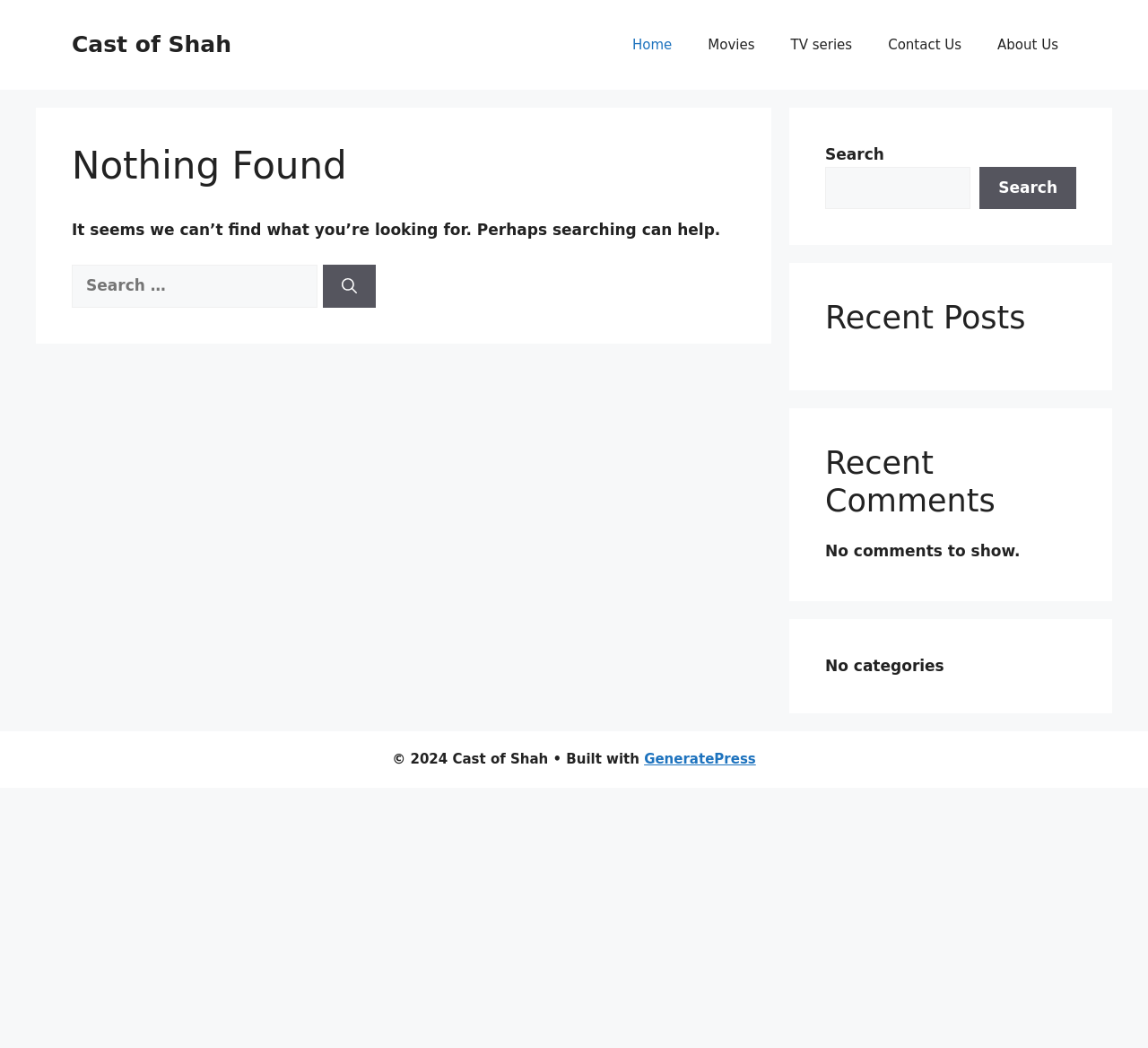Based on the image, give a detailed response to the question: What is the purpose of the search box?

The search box is provided to allow users to search for specific content on the website, as indicated by the label 'Search for:' and the search button next to it.